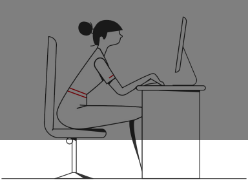What is the color of the background?
Look at the image and answer the question with a single word or phrase.

Neutral gray